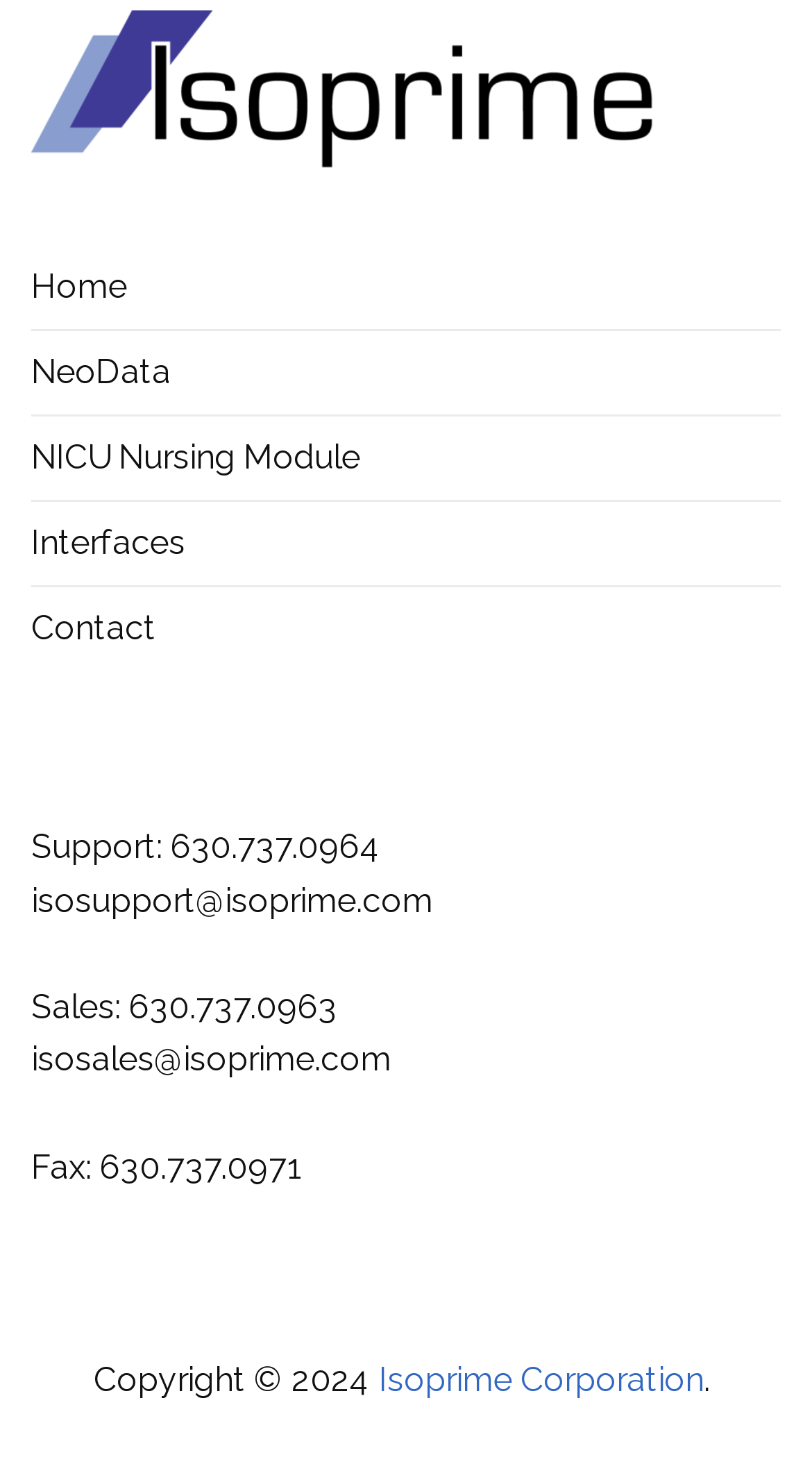Identify the bounding box coordinates of the region I need to click to complete this instruction: "email sales".

[0.038, 0.71, 0.482, 0.737]